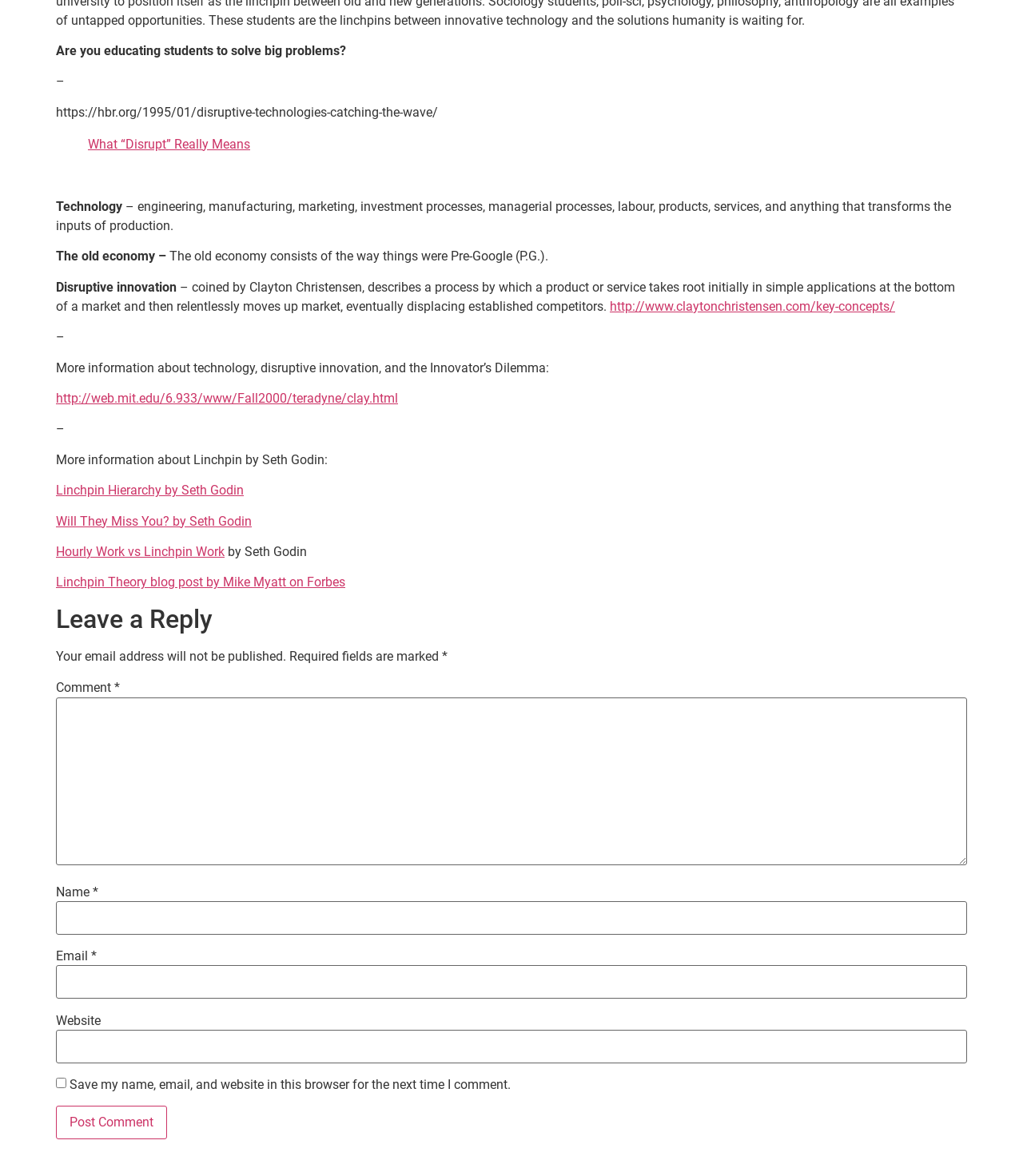Provide the bounding box coordinates for the UI element that is described by this text: "http://web.mit.edu/6.933/www/Fall2000/teradyne/clay.html". The coordinates should be in the form of four float numbers between 0 and 1: [left, top, right, bottom].

[0.055, 0.332, 0.389, 0.345]